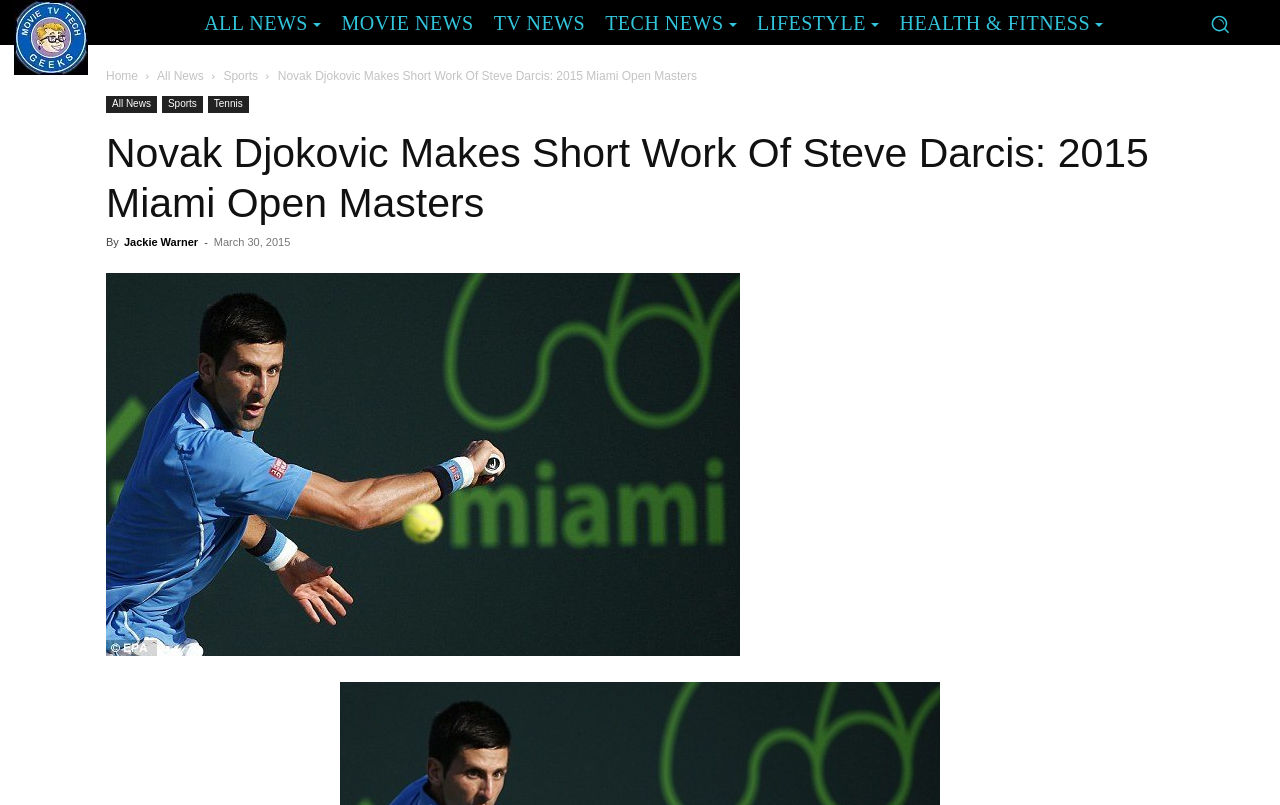What is the date of the article?
Using the details shown in the screenshot, provide a comprehensive answer to the question.

I found the answer by looking at the text below the article title, which says 'March 30, 2015', indicating the date of the article.